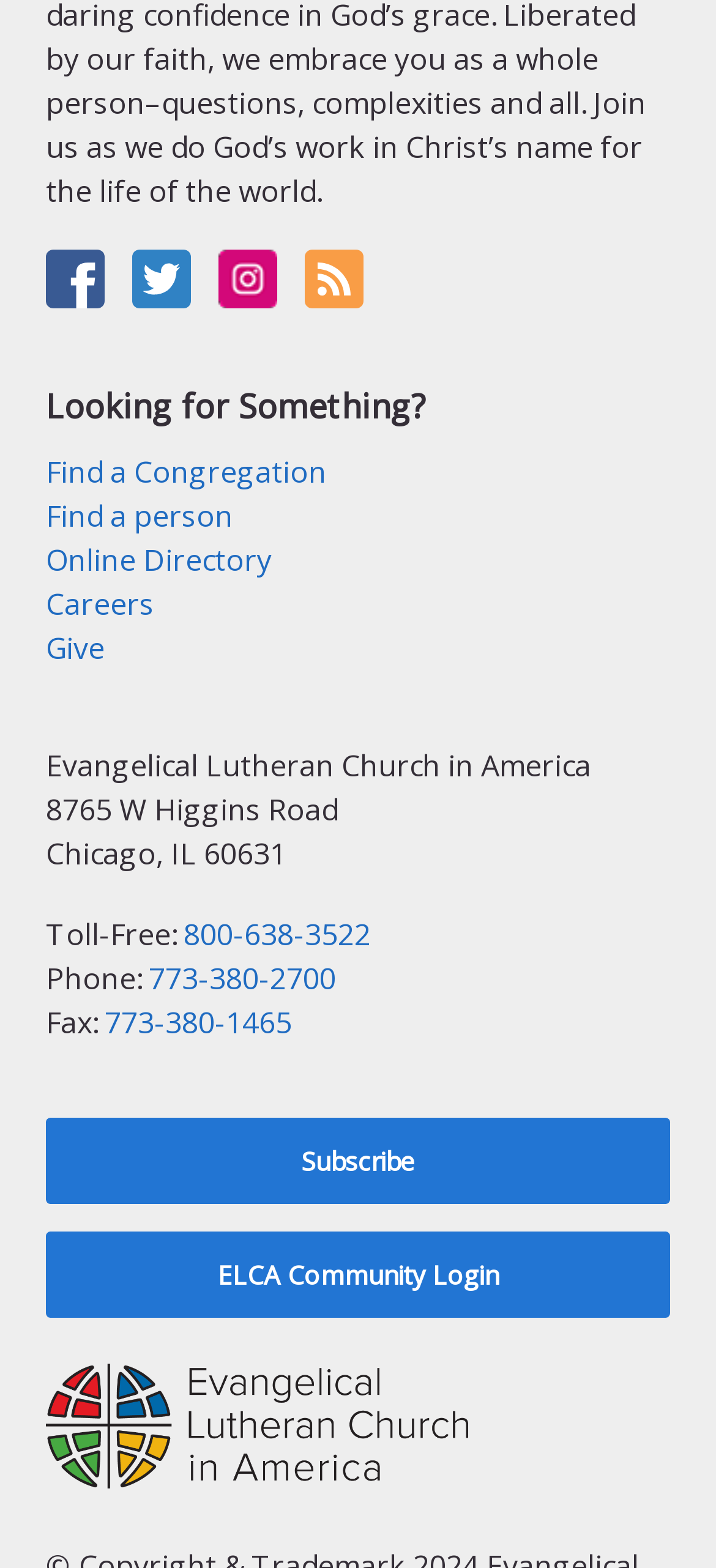Locate the bounding box coordinates of the UI element described by: "Find a Congregation". The bounding box coordinates should consist of four float numbers between 0 and 1, i.e., [left, top, right, bottom].

[0.064, 0.288, 0.456, 0.314]